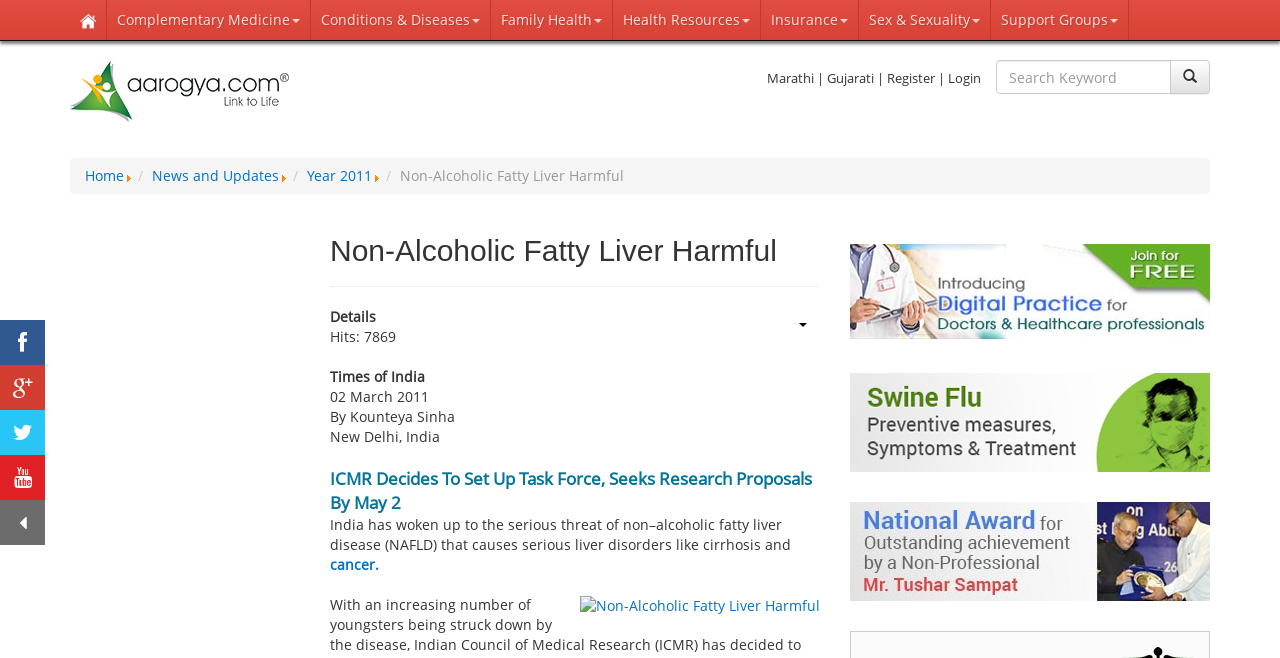How many links are available in the top navigation bar?
Please give a detailed answer to the question using the information shown in the image.

The top navigation bar contains links to various sections of the health portal, including 'Home', 'Complementary Medicine', 'Conditions & Diseases', 'Family Health', 'Health Resources', 'Insurance', 'Sex & Sexuality', and 'Support Groups'. Therefore, there are 8 links available in the top navigation bar.